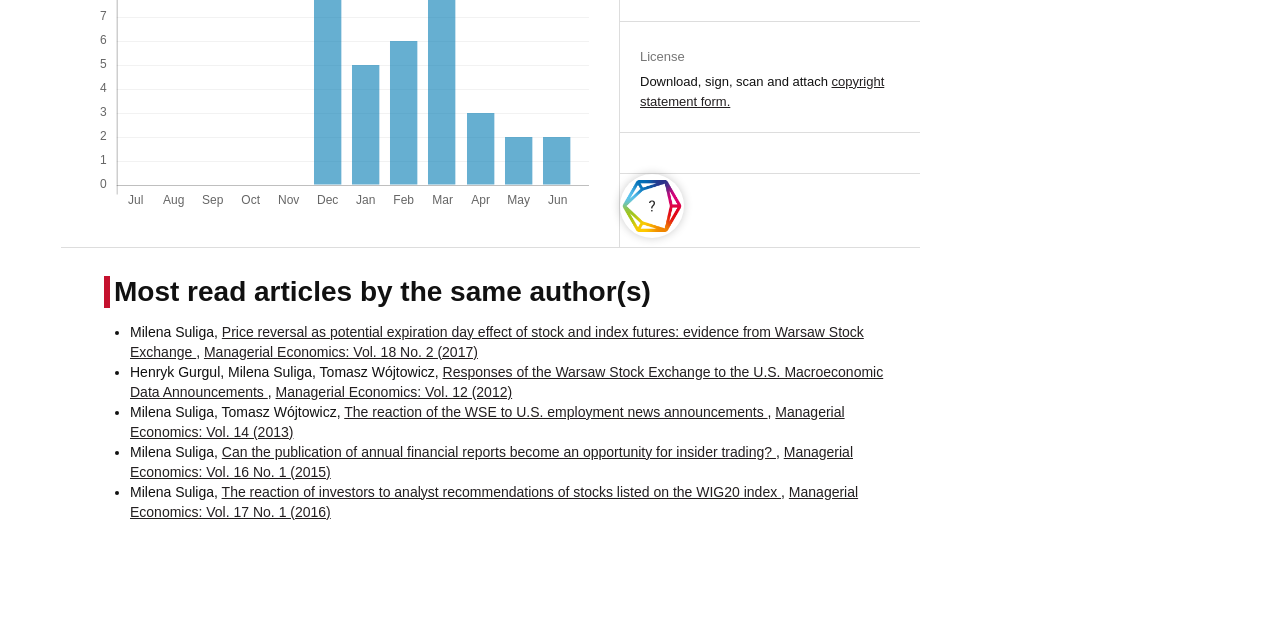What is the title of the first section?
Analyze the screenshot and provide a detailed answer to the question.

The first section of the webpage has a heading element with the text 'License', which indicates that this section is related to licensing or copyright information.